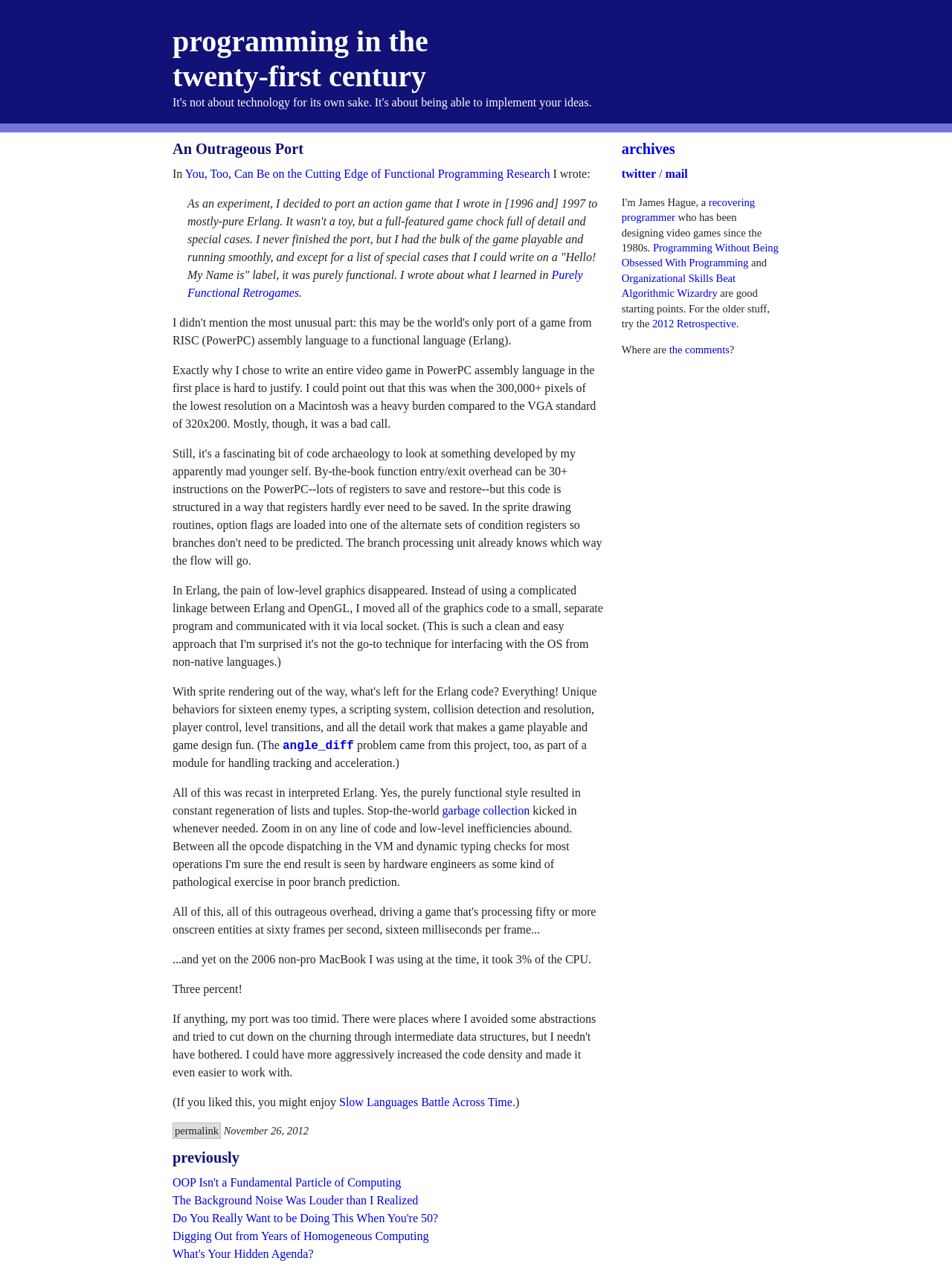What is the author's experience with programming languages?
Give a one-word or short phrase answer based on the image.

Functional programming